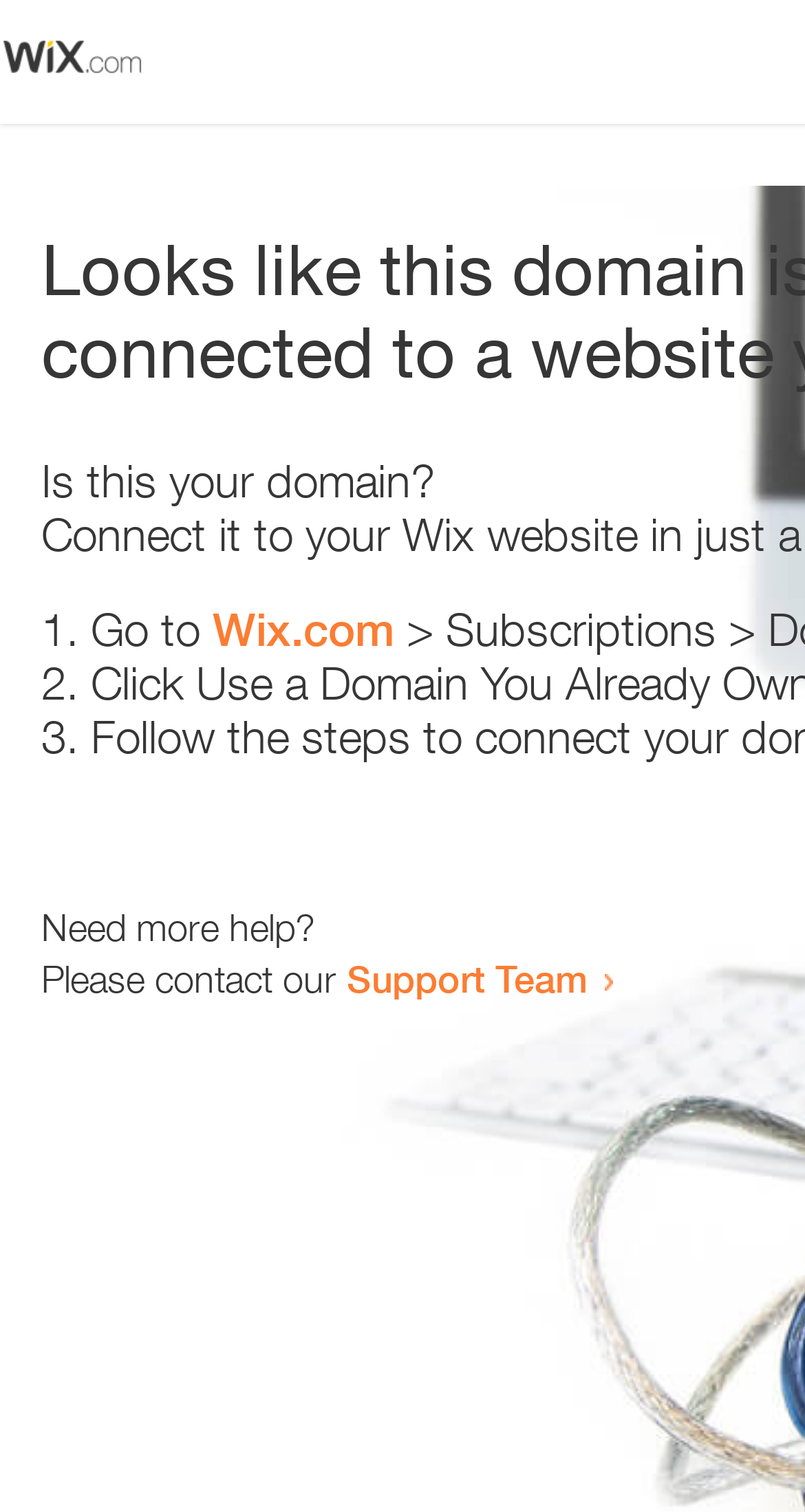Is there an image on the webpage?
Using the picture, provide a one-word or short phrase answer.

Yes